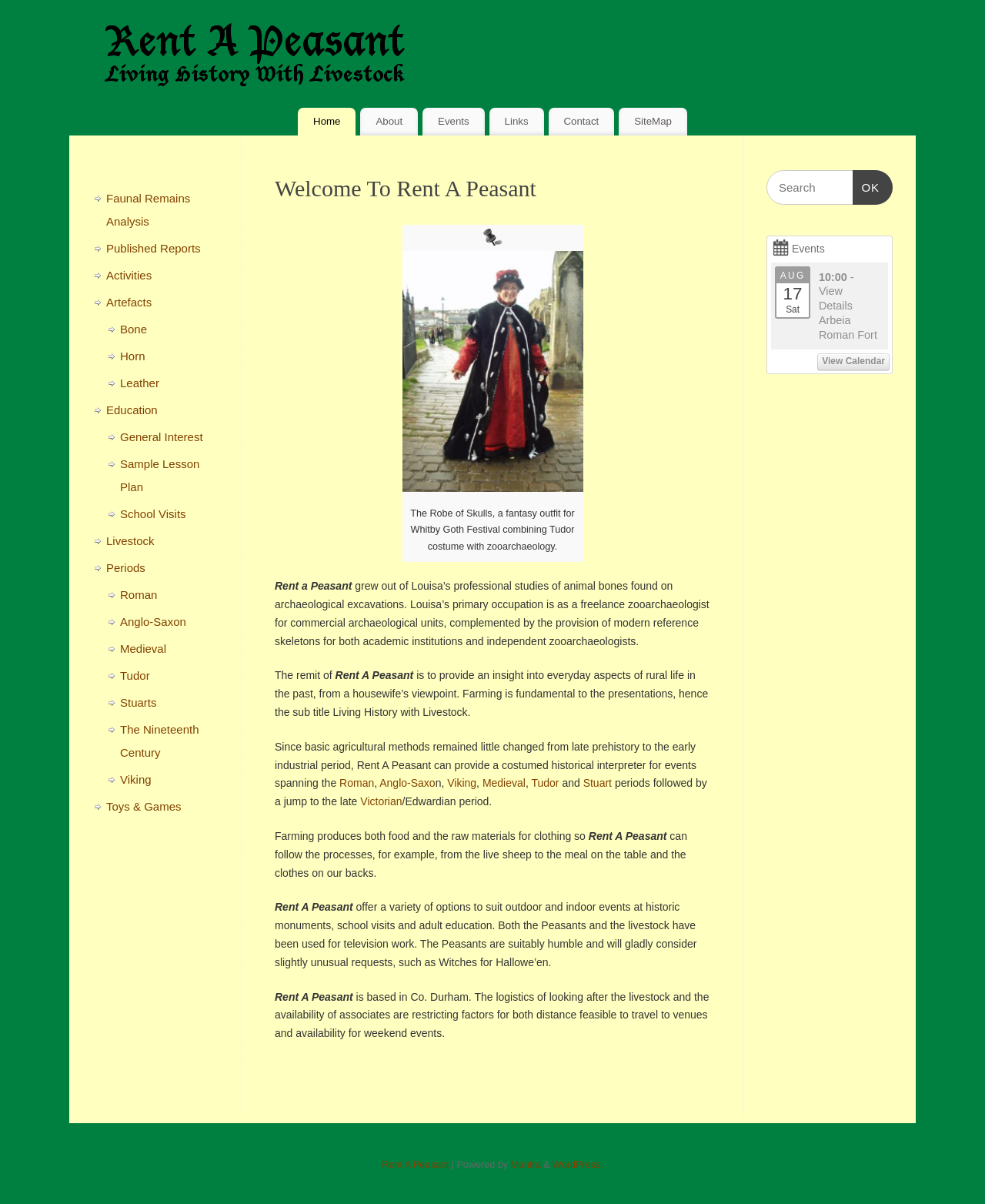Please identify the bounding box coordinates of the region to click in order to complete the task: "search for something". The coordinates must be four float numbers between 0 and 1, specified as [left, top, right, bottom].

None